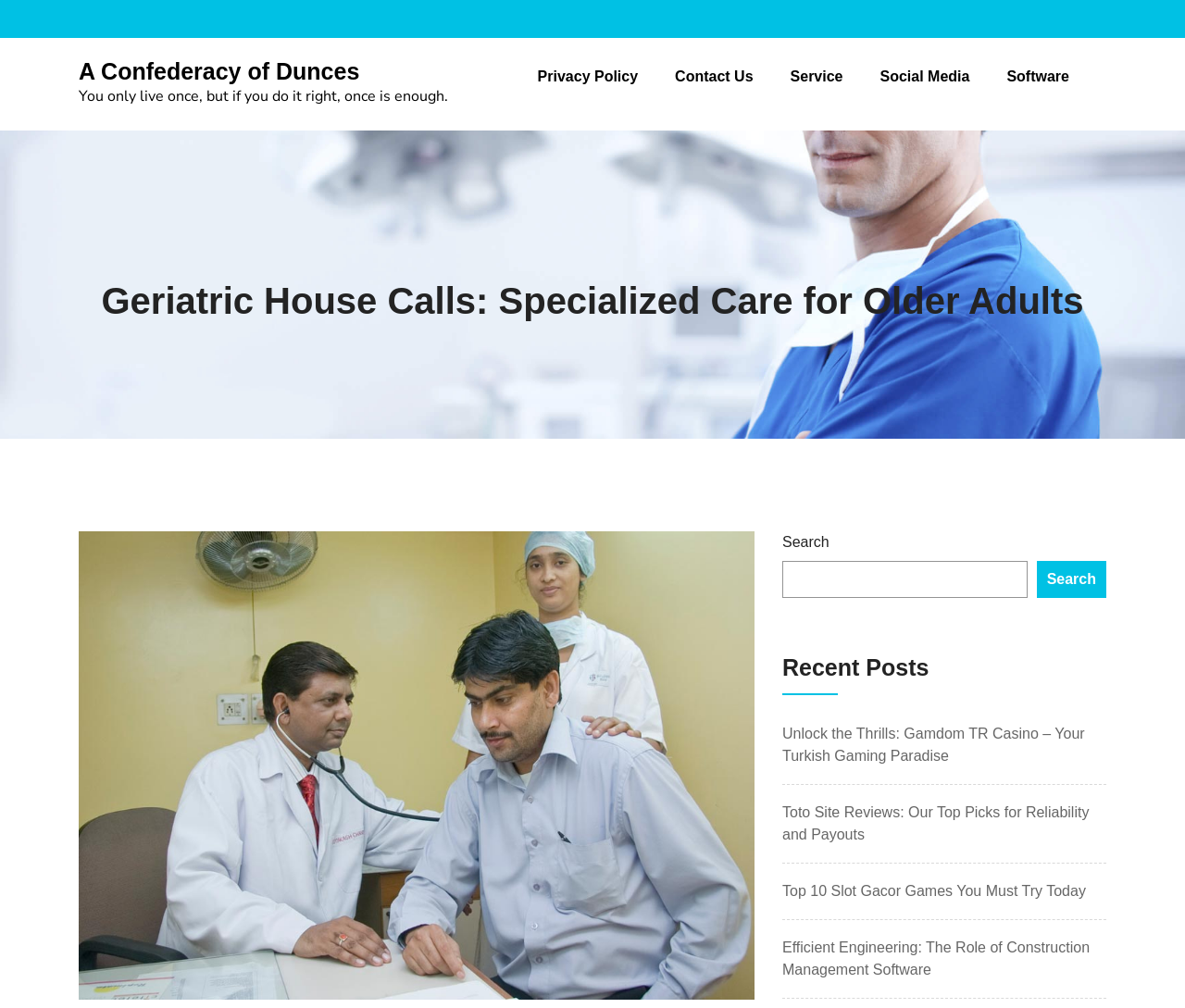Give a short answer using one word or phrase for the question:
What type of content is listed under 'Recent Posts'?

Blog posts